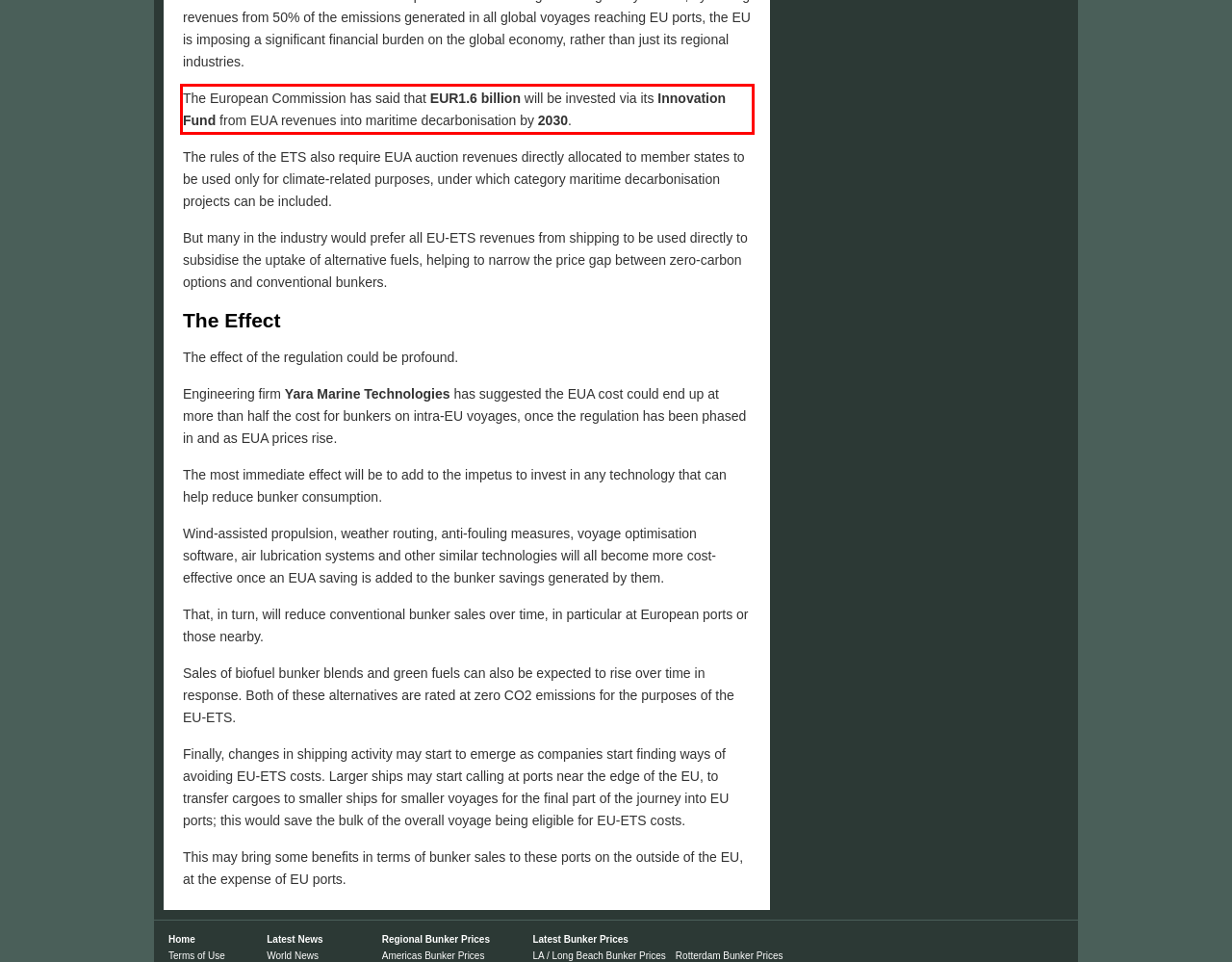Please recognize and transcribe the text located inside the red bounding box in the webpage image.

The European Commission has said that EUR1.6 billion will be invested via its Innovation Fund from EUA revenues into maritime decarbonisation by 2030.